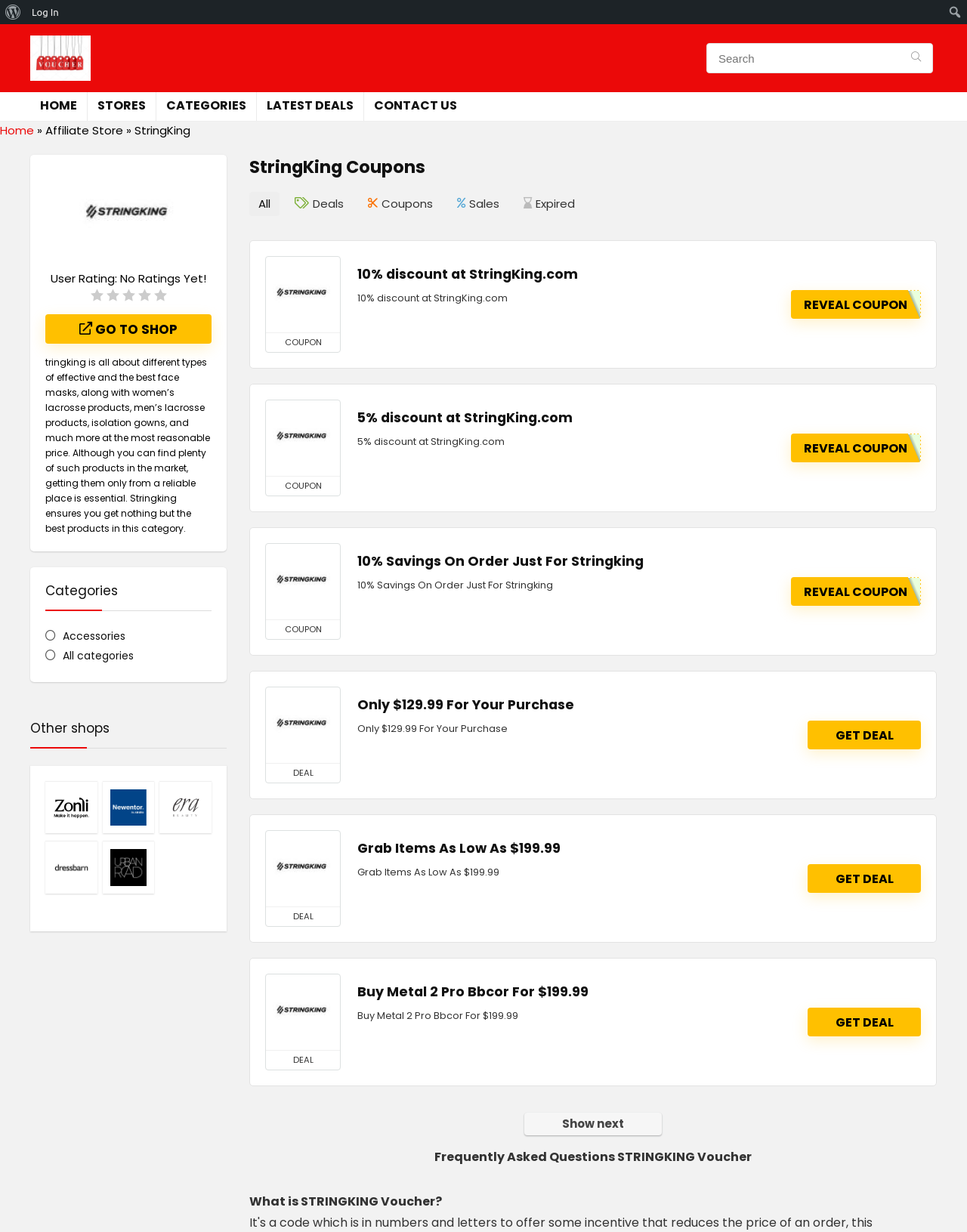What is the rating of StringKing?
From the details in the image, answer the question comprehensively.

The webpage displays a 'User Rating:' section, but it says 'No Ratings Yet!', indicating that there are no ratings available for StringKing yet.